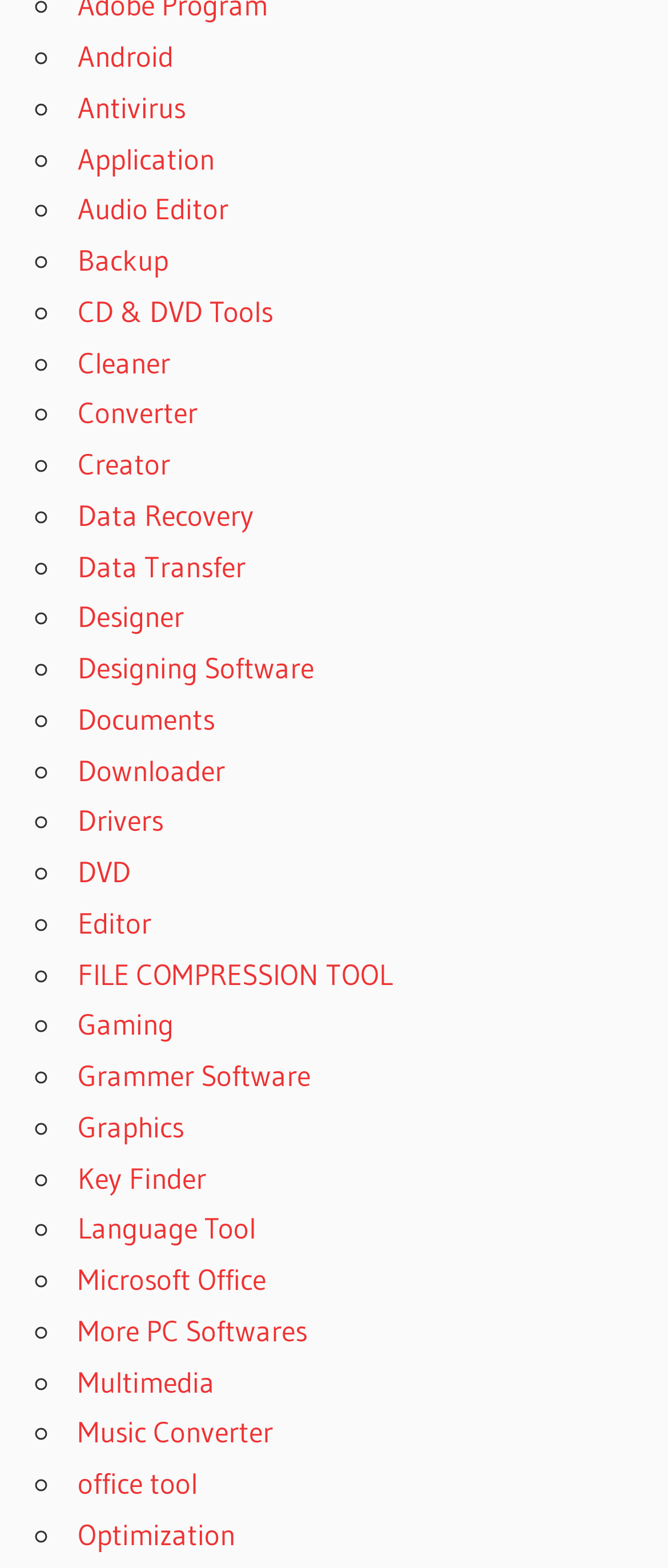Identify the bounding box for the described UI element. Provide the coordinates in (top-left x, top-left y, bottom-right x, bottom-right y) format with values ranging from 0 to 1: FILE COMPRESSION TOOL

[0.116, 0.609, 0.588, 0.632]